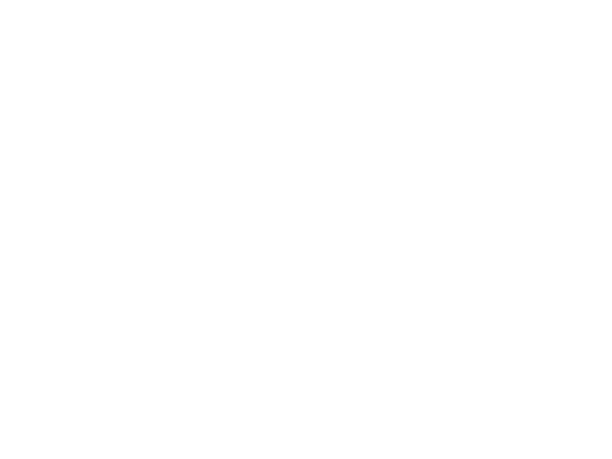Capture every detail in the image and describe it fully.

This image showcases a 2020 Ford Edge SEL, specifically identified by the VIN: 2FMPK3J91LBB56151. It appears as part of an online vehicle auction listing, highlighting its features and details relevant to potential buyers. The Ford Edge is recognized for its spacious interior and modern design, making it a popular choice among mid-size SUVs. This specific listing provides not only images of the vehicle but also pertinent auction information, including the price it was sold for, which is $6,100, and additional details about the vehicle's condition and specifications. As the first in a series of images, this photo likely serves to capture the attention of potential bidders interested in this model.